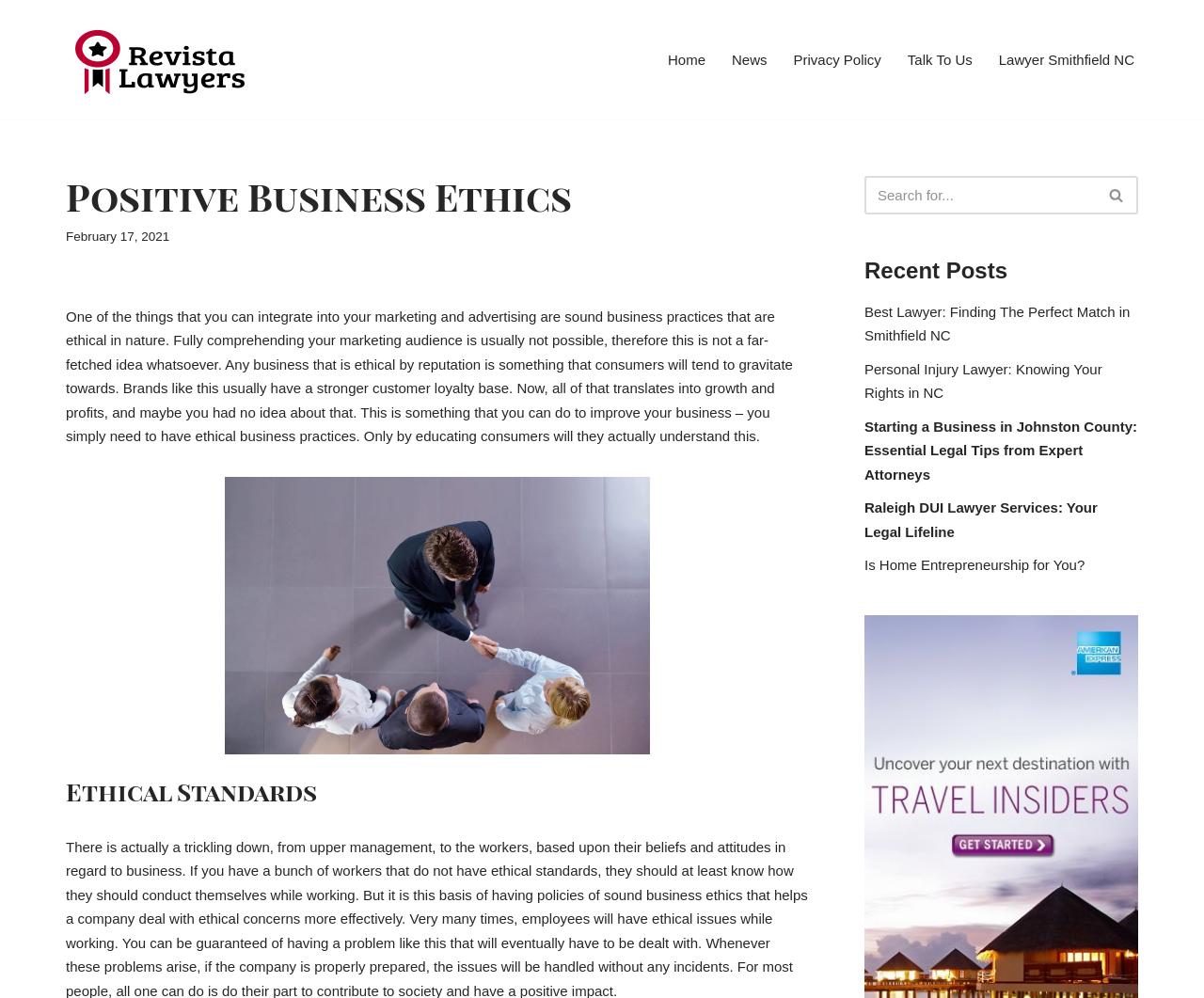Bounding box coordinates are specified in the format (top-left x, top-left y, bottom-right x, bottom-right y). All values are floating point numbers bounded between 0 and 1. Please provide the bounding box coordinate of the region this sentence describes: parent_node: Search for... aria-label="Search"

[0.91, 0.176, 0.945, 0.215]